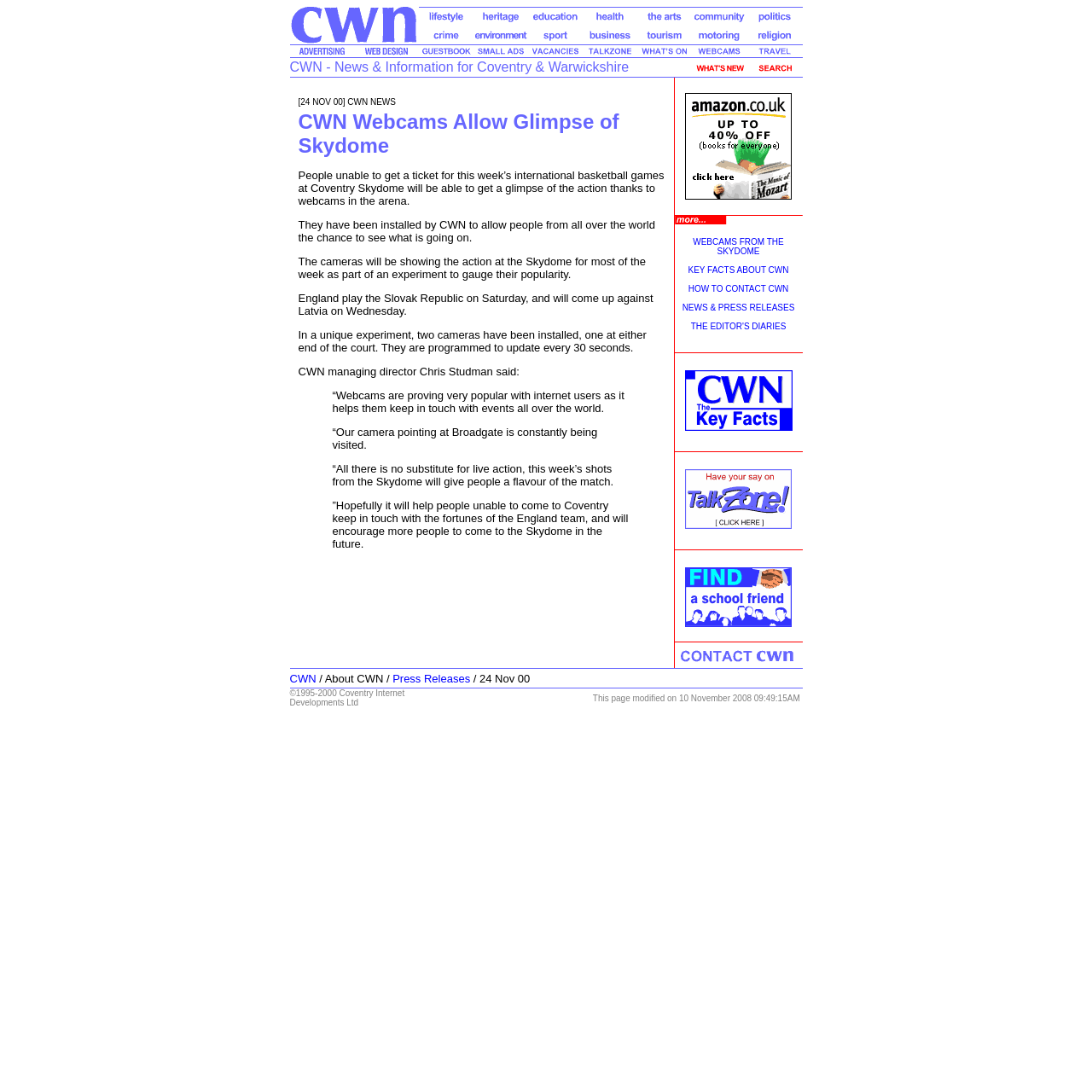Analyze the image and provide a detailed answer to the question: What is the name of the website?

The name of the website is mentioned at the top left corner of the webpage, and it is 'CWN', which stands for Coventry and Warwickshire News.